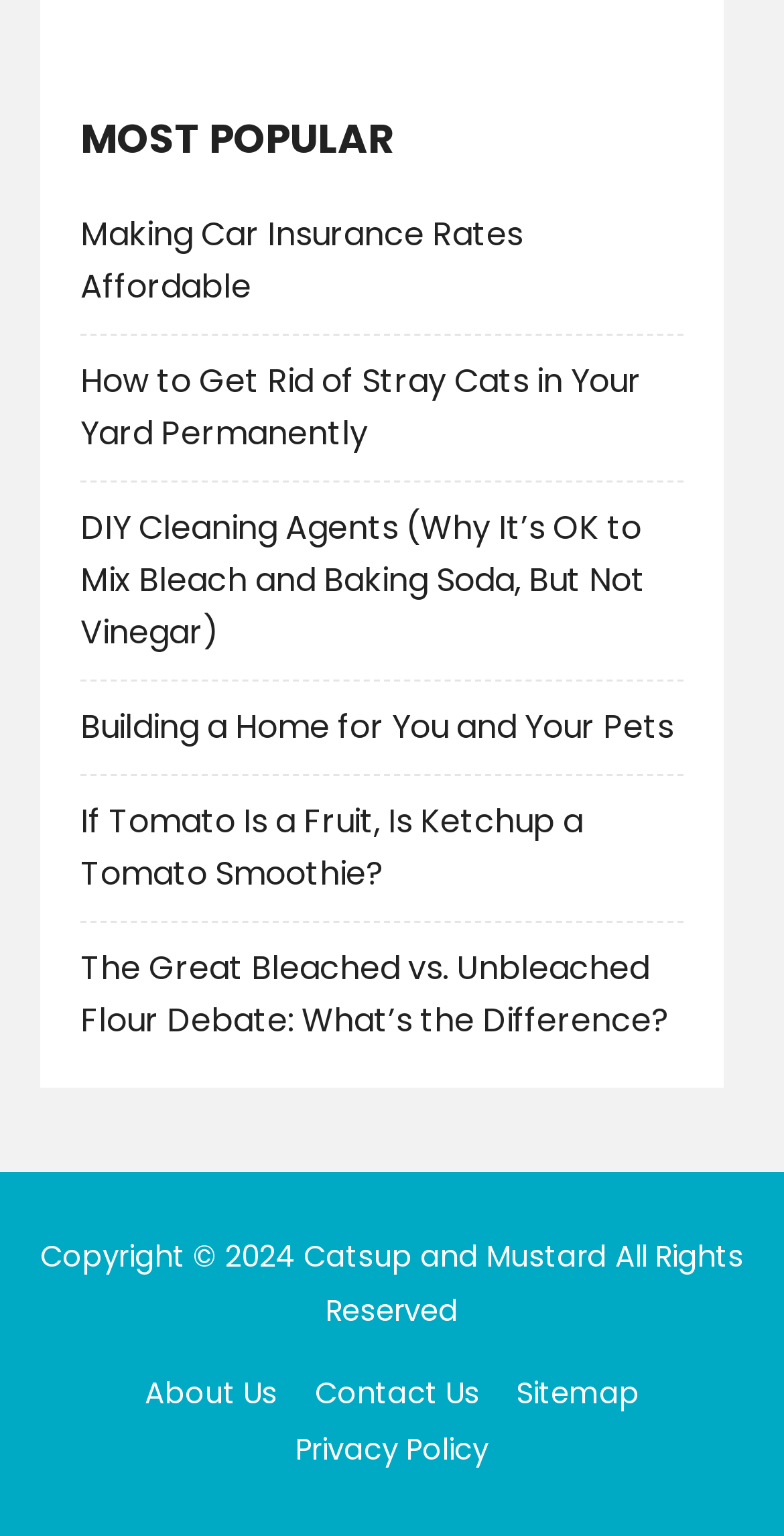What is the category of the first article?
Using the information from the image, give a concise answer in one word or a short phrase.

MOST POPULAR